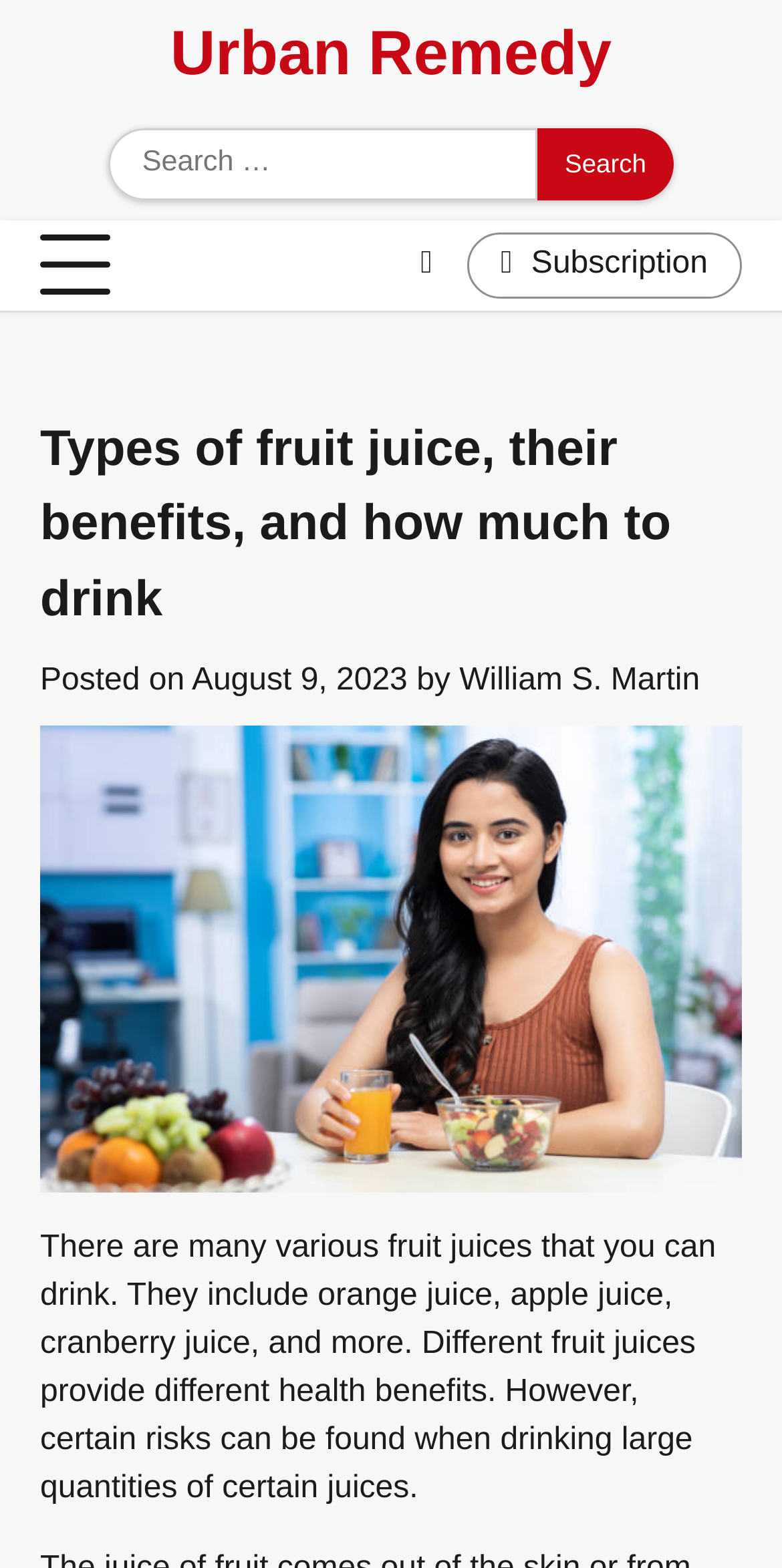What is the date the article was posted?
Can you offer a detailed and complete answer to this question?

I found the date by looking at the text following the 'Posted on' keyword, which is a common way to indicate the date an article was posted. The text 'August 9, 2023' is located above the author's name.